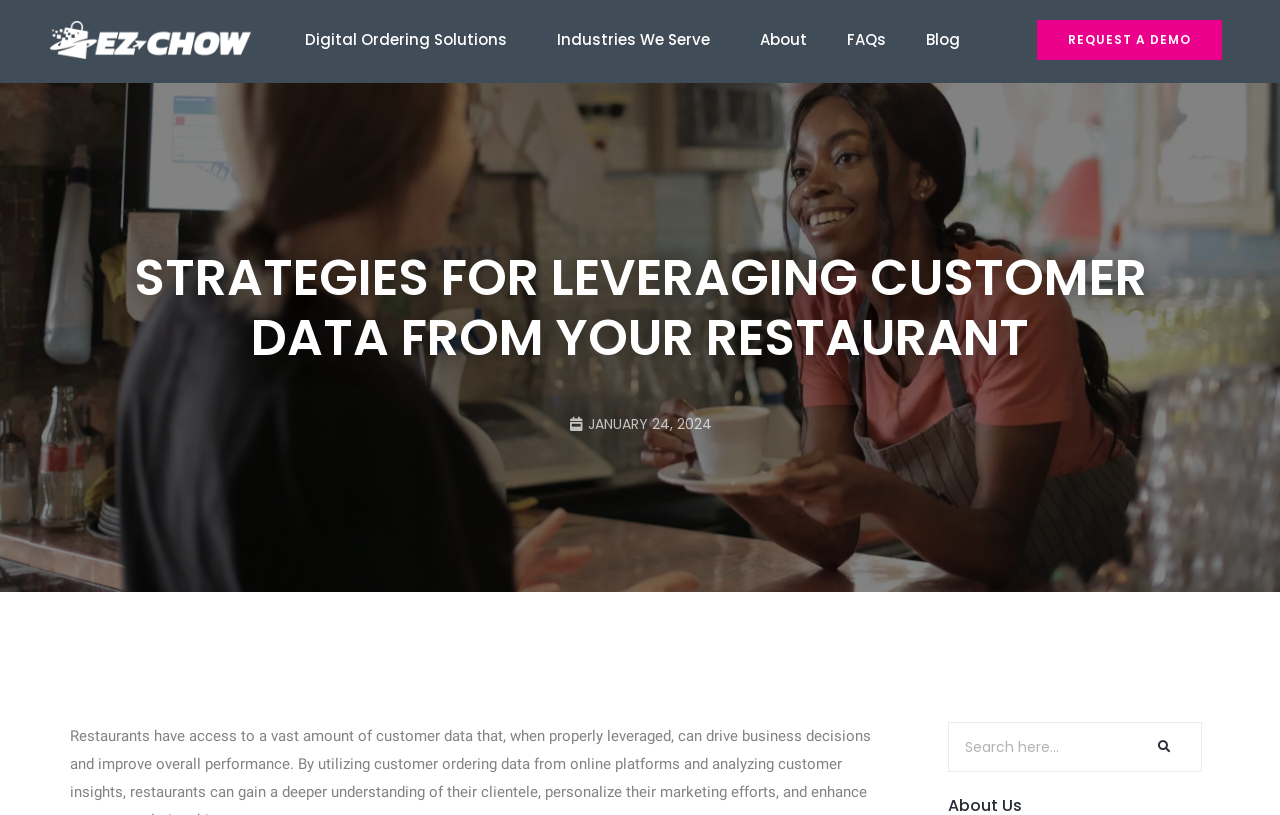How many links are in the top navigation bar?
Observe the image and answer the question with a one-word or short phrase response.

5